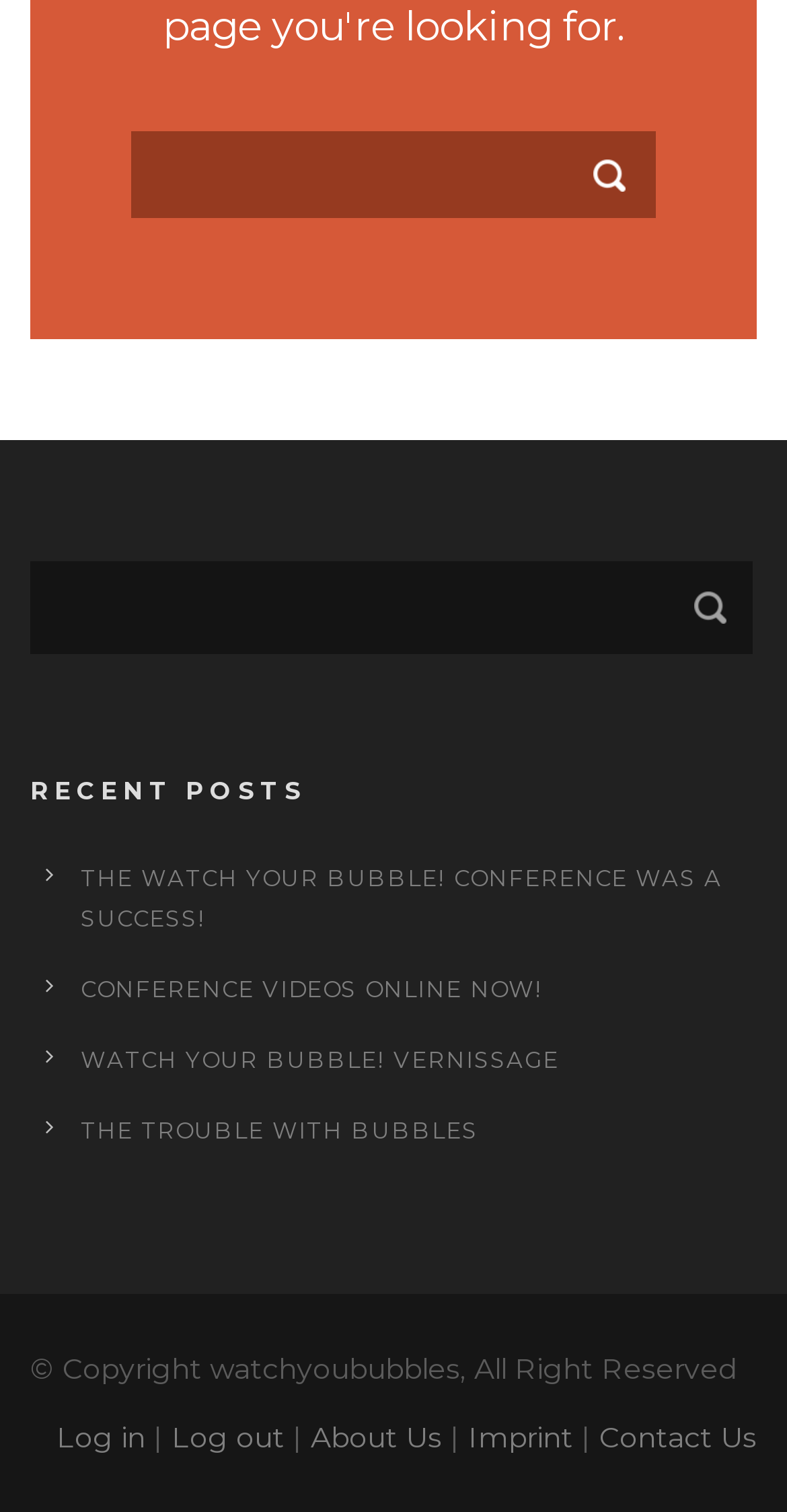Given the following UI element description: "About Us", find the bounding box coordinates in the webpage screenshot.

[0.395, 0.938, 0.562, 0.962]